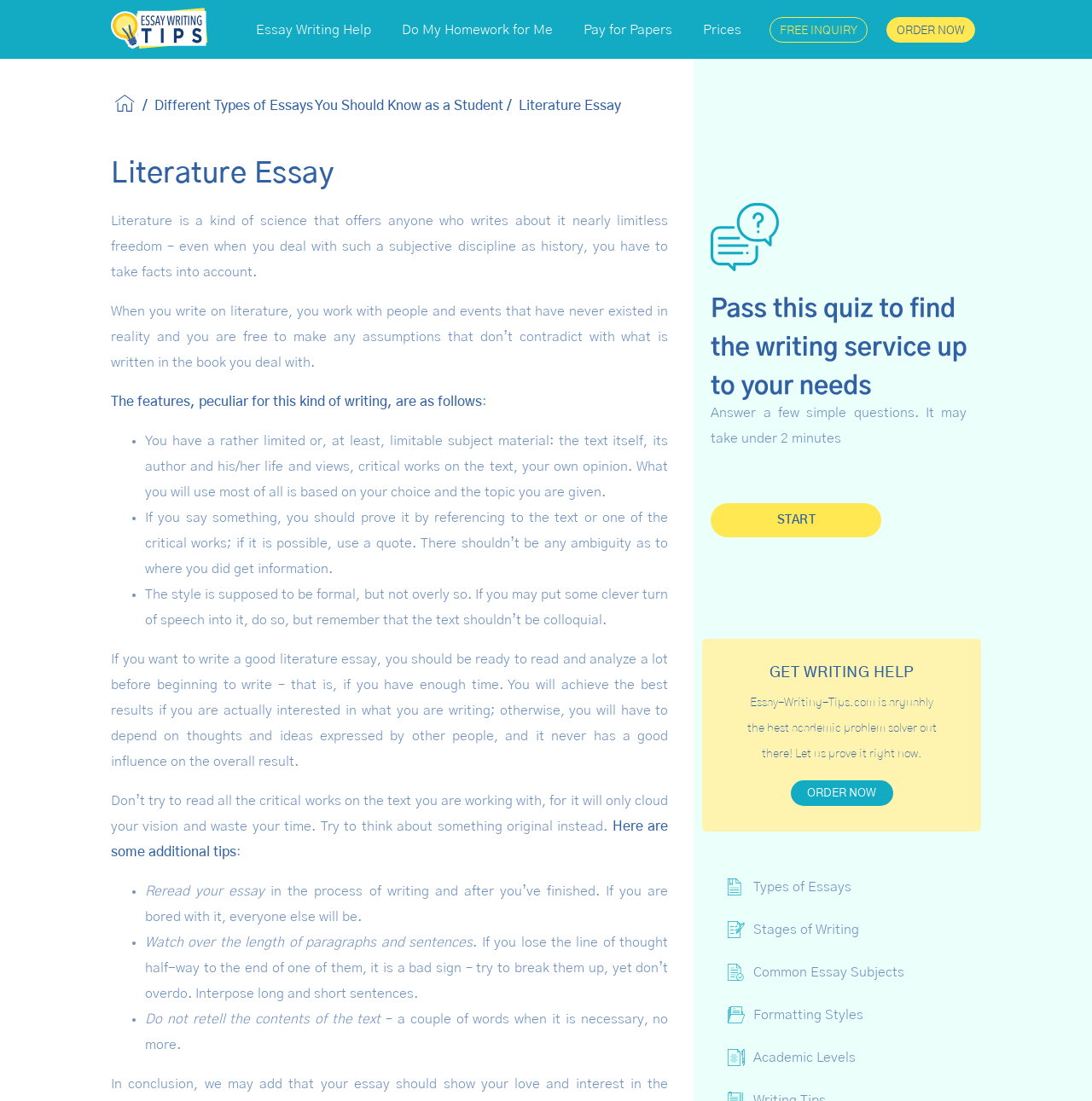What is the purpose of the 'GET WRITING HELP' section?
Refer to the image and provide a thorough answer to the question.

The 'GET WRITING HELP' section appears to offer academic problem solving services, as stated in the text 'Essay-Writing-Tips.com is arguably the best academic problem solver out there! Let us prove it right now.'